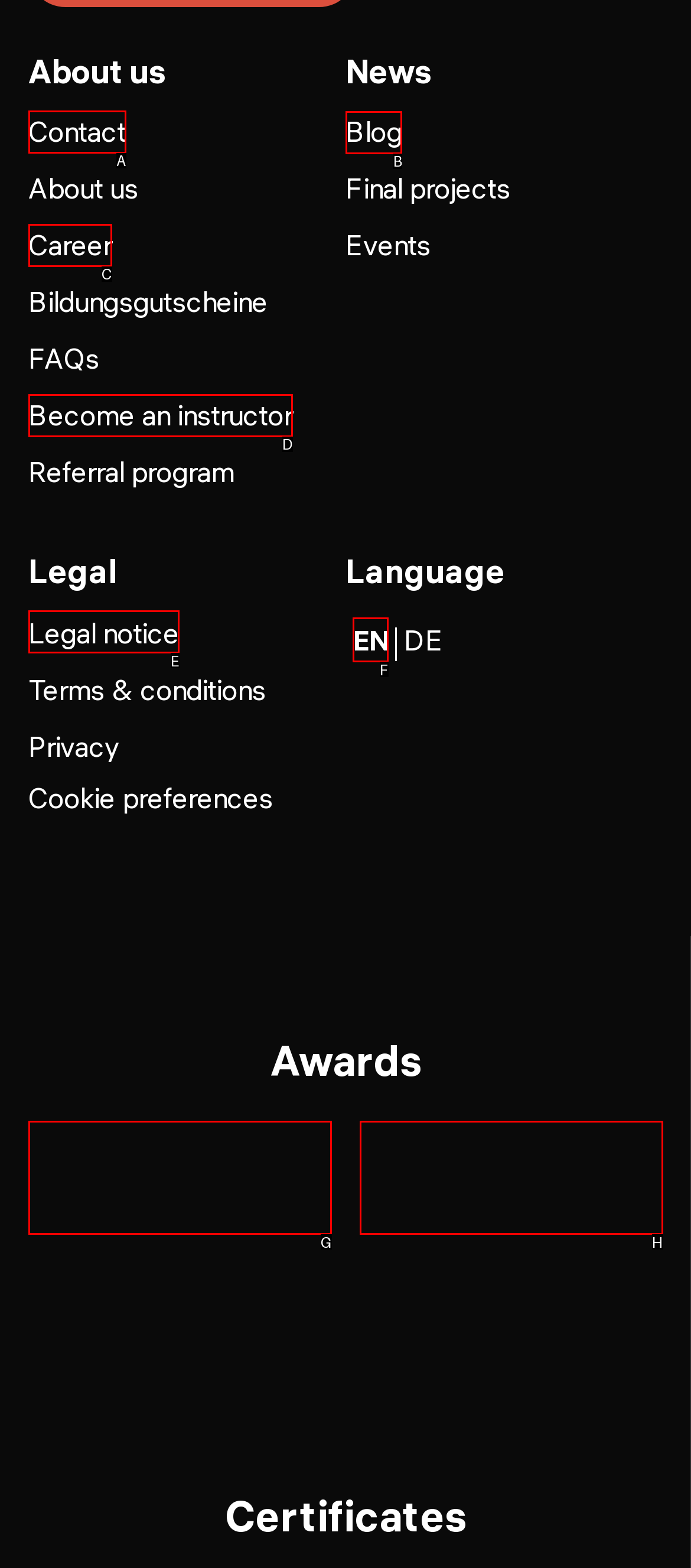Find the option you need to click to complete the following instruction: Read the blog
Answer with the corresponding letter from the choices given directly.

B